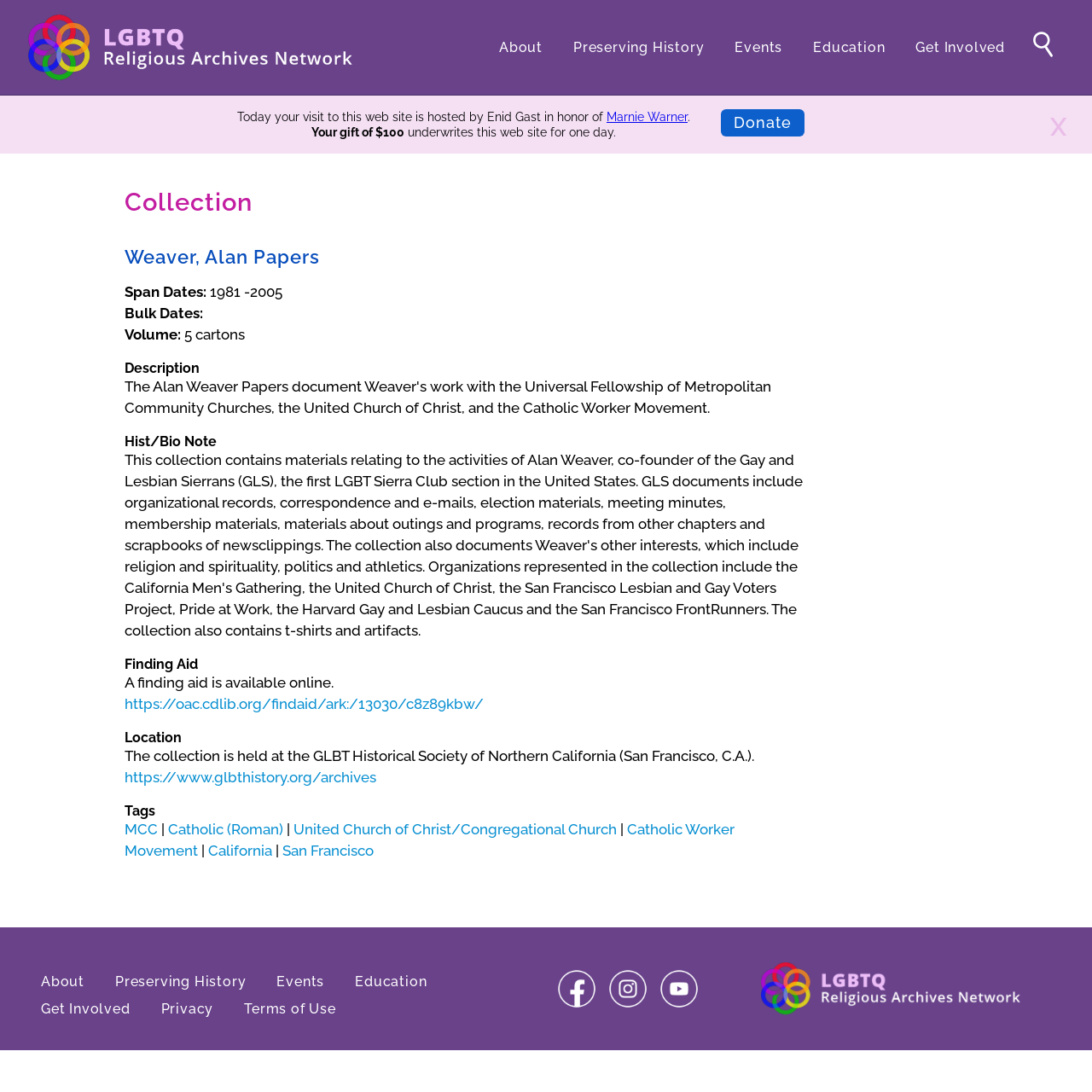Find the bounding box coordinates of the area that needs to be clicked in order to achieve the following instruction: "Go to Careers". The coordinates should be specified as four float numbers between 0 and 1, i.e., [left, top, right, bottom].

None